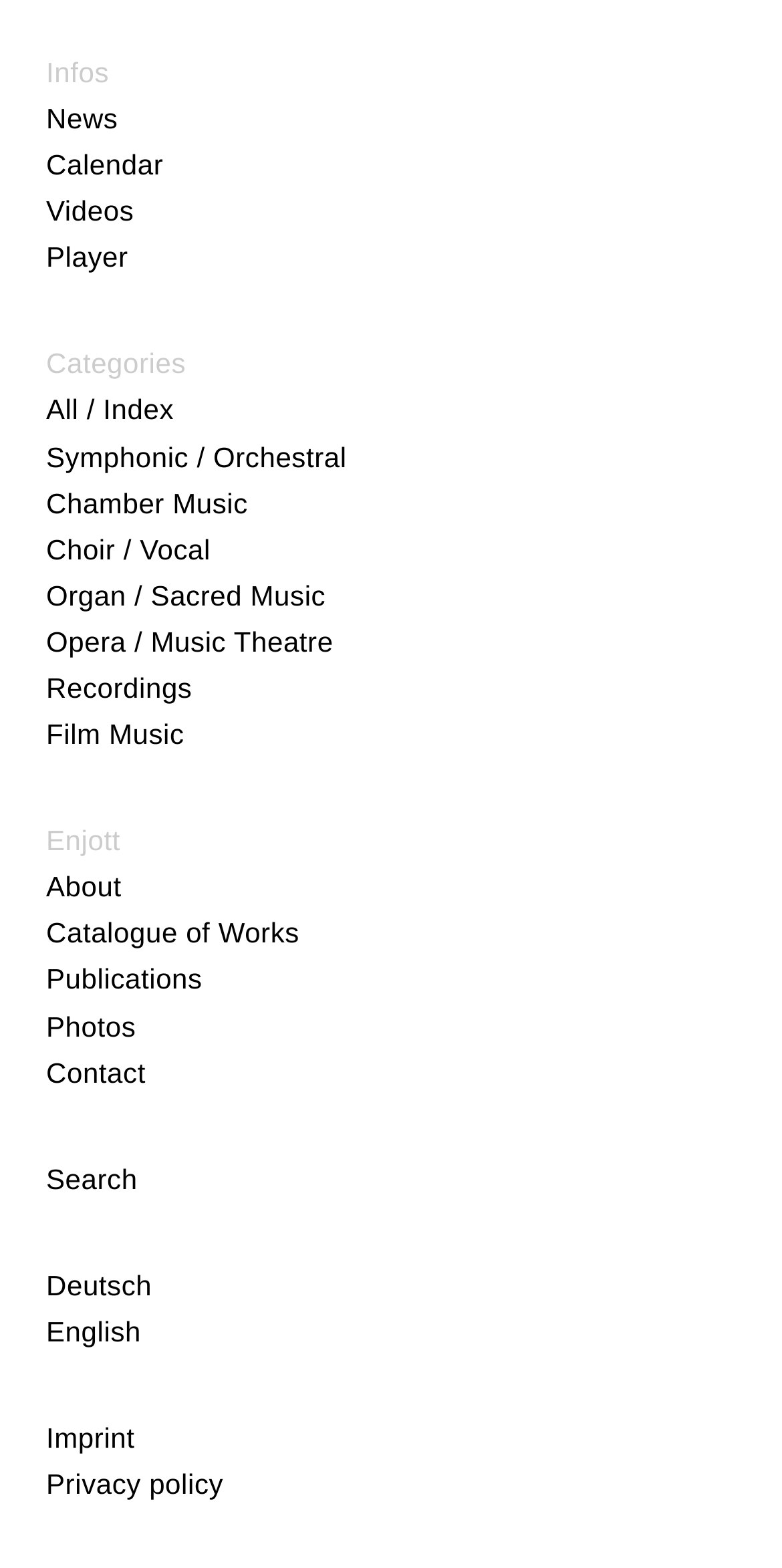Based on the element description Privacy policy, identify the bounding box coordinates for the UI element. The coordinates should be in the format (top-left x, top-left y, bottom-right x, bottom-right y) and within the 0 to 1 range.

[0.059, 0.936, 0.286, 0.957]